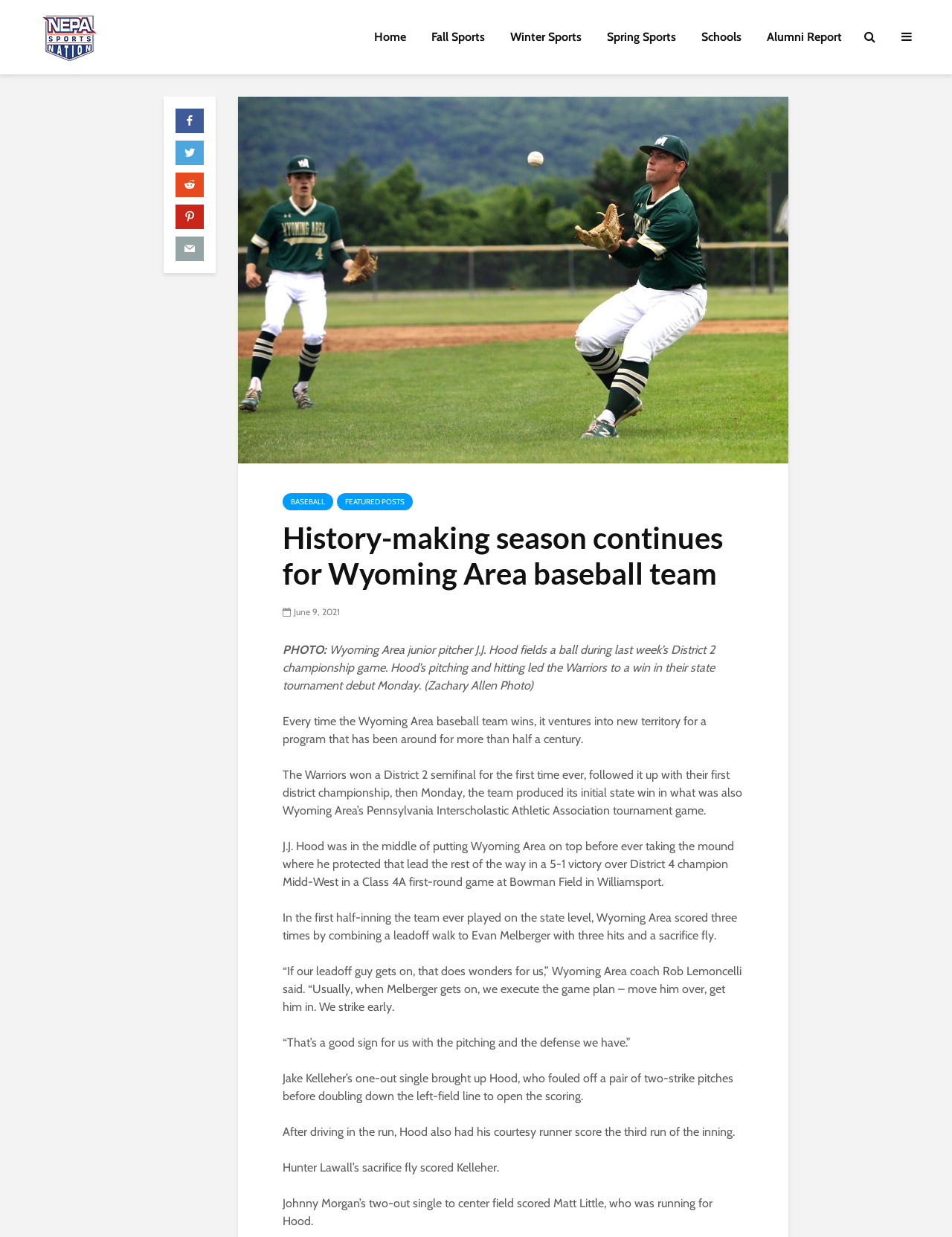Based on the element description Pinterest, identify the bounding box of the UI element in the given webpage screenshot. The coordinates should be in the format (top-left x, top-left y, bottom-right x, bottom-right y) and must be between 0 and 1.

[0.184, 0.165, 0.214, 0.185]